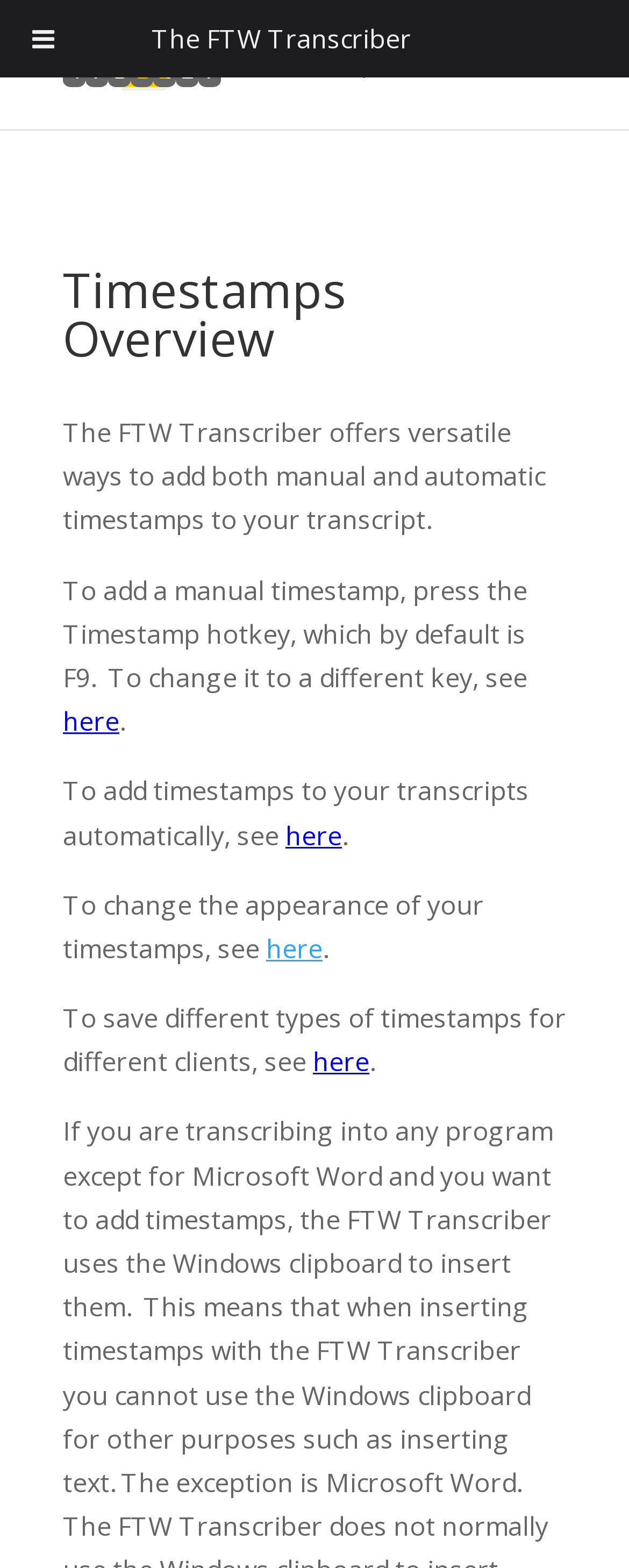Give a concise answer using one word or a phrase to the following question:
What is the default hotkey for adding manual timestamps?

F9